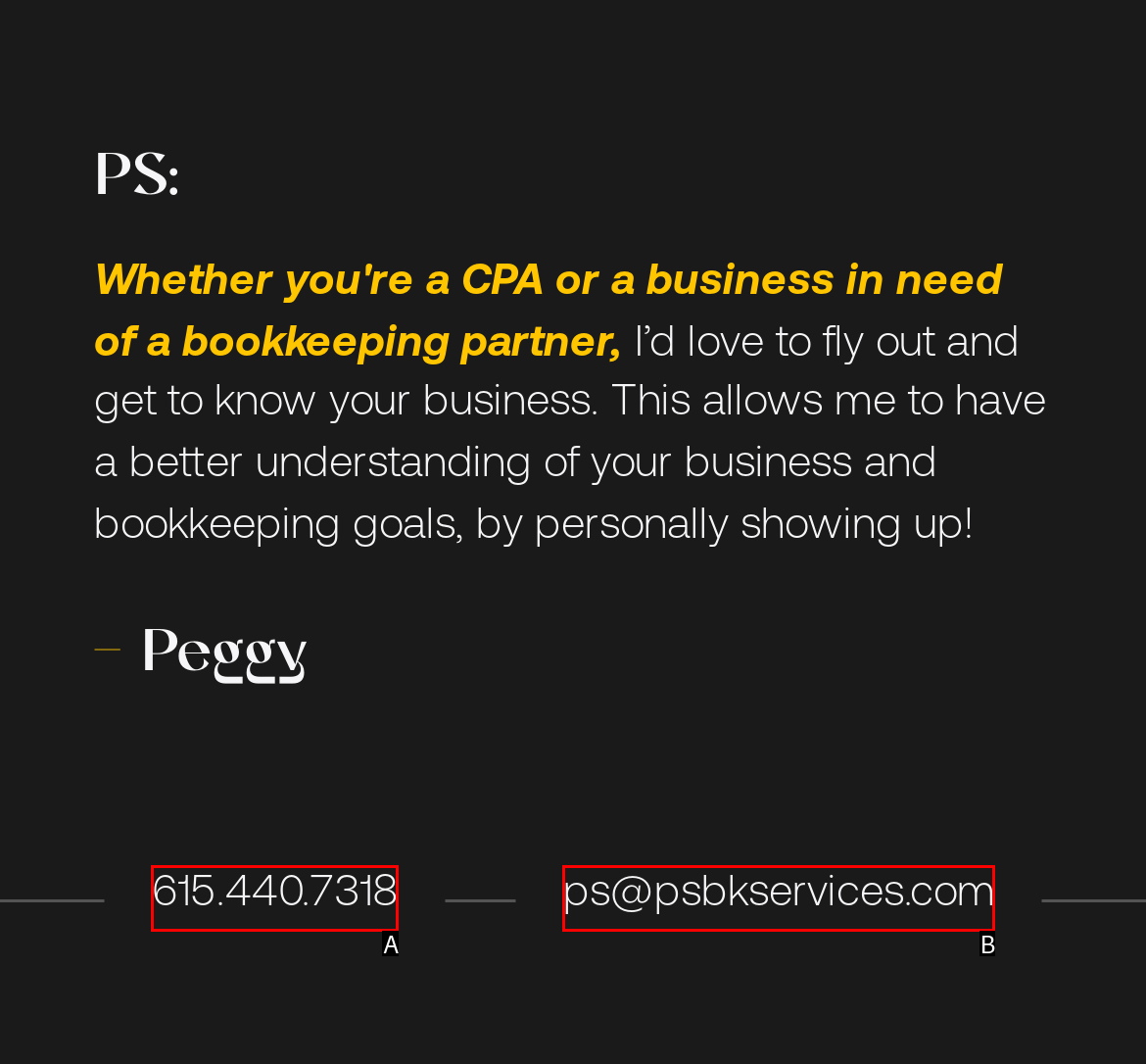Choose the HTML element that best fits the given description: 615.440.7318. Answer by stating the letter of the option.

A